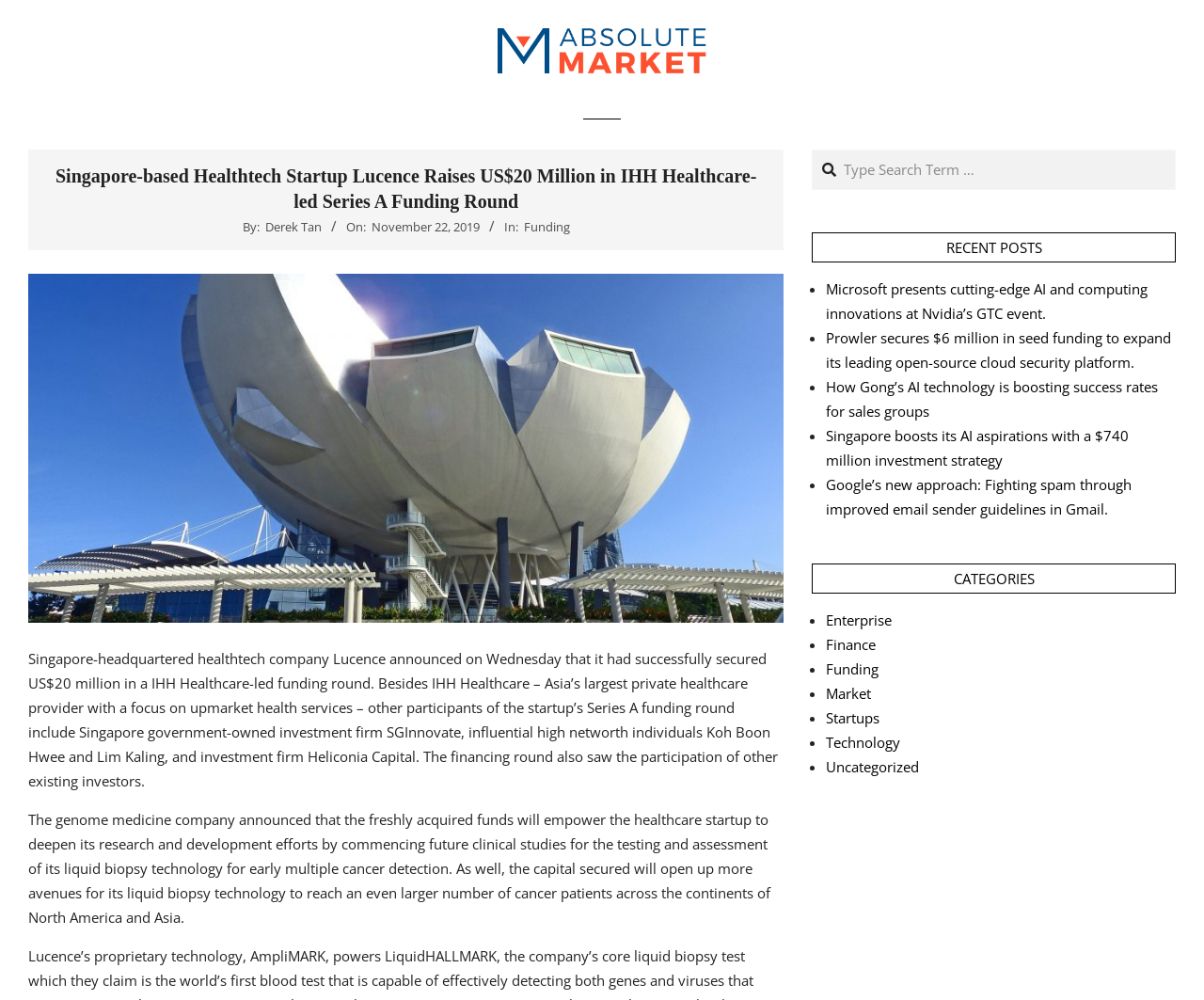Who is the author of the article?
Utilize the image to construct a detailed and well-explained answer.

The author of the article is mentioned as 'Derek Tan' in the 'By:' section, which is located below the heading.